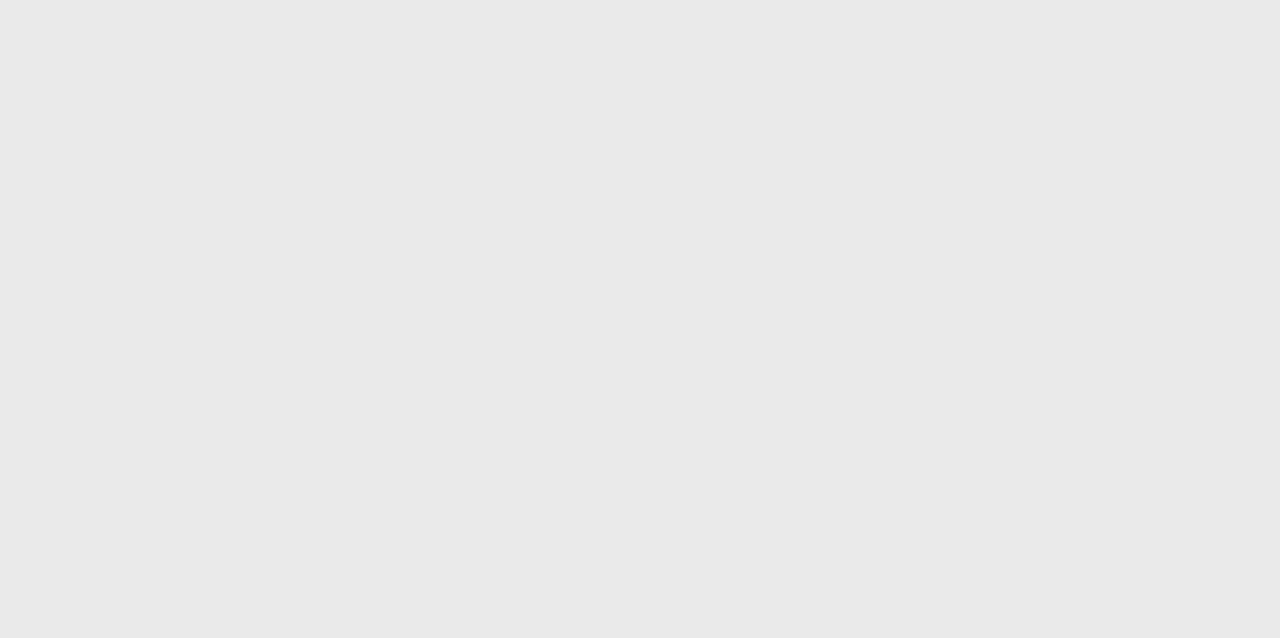Provide the bounding box coordinates of the HTML element this sentence describes: "Write & Get Paid".

[0.558, 0.09, 0.649, 0.116]